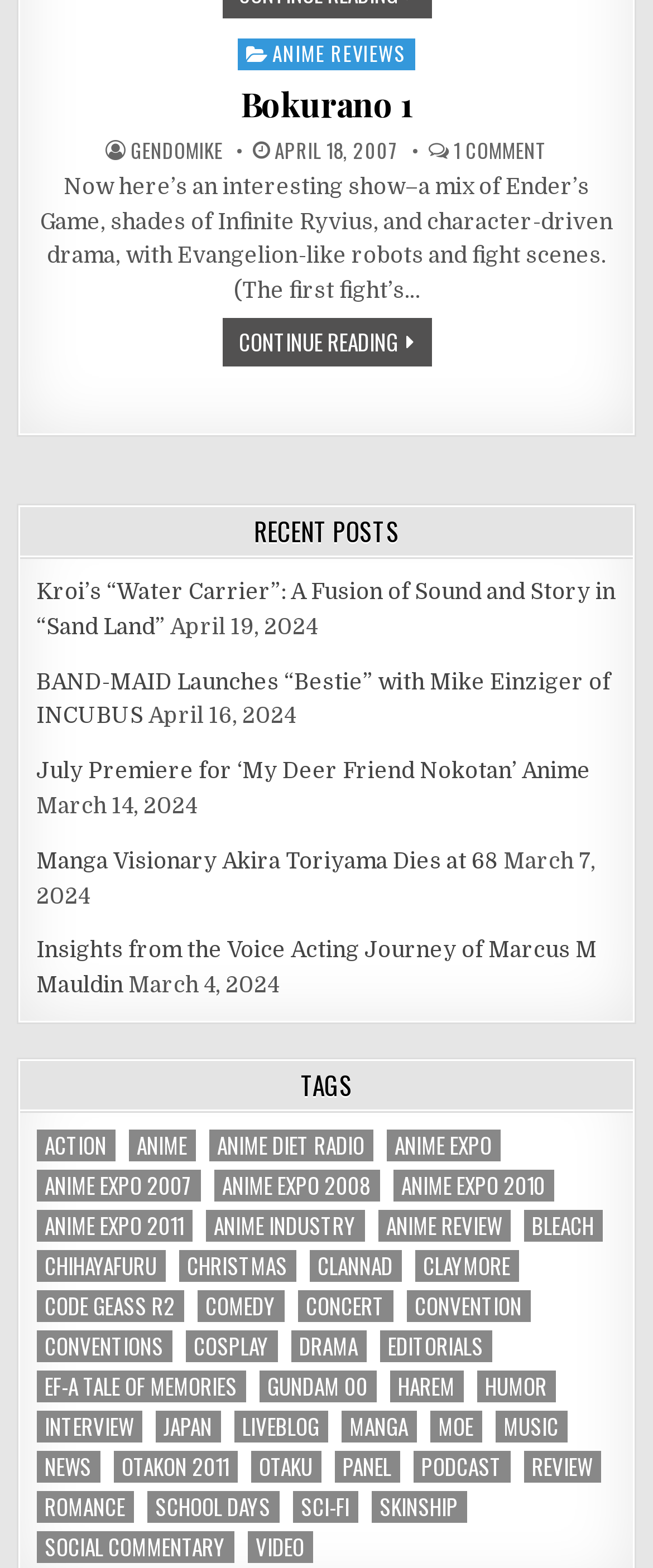Find the bounding box coordinates for the area that should be clicked to accomplish the instruction: "Click on the 'TAGS' section".

[0.03, 0.677, 0.97, 0.71]